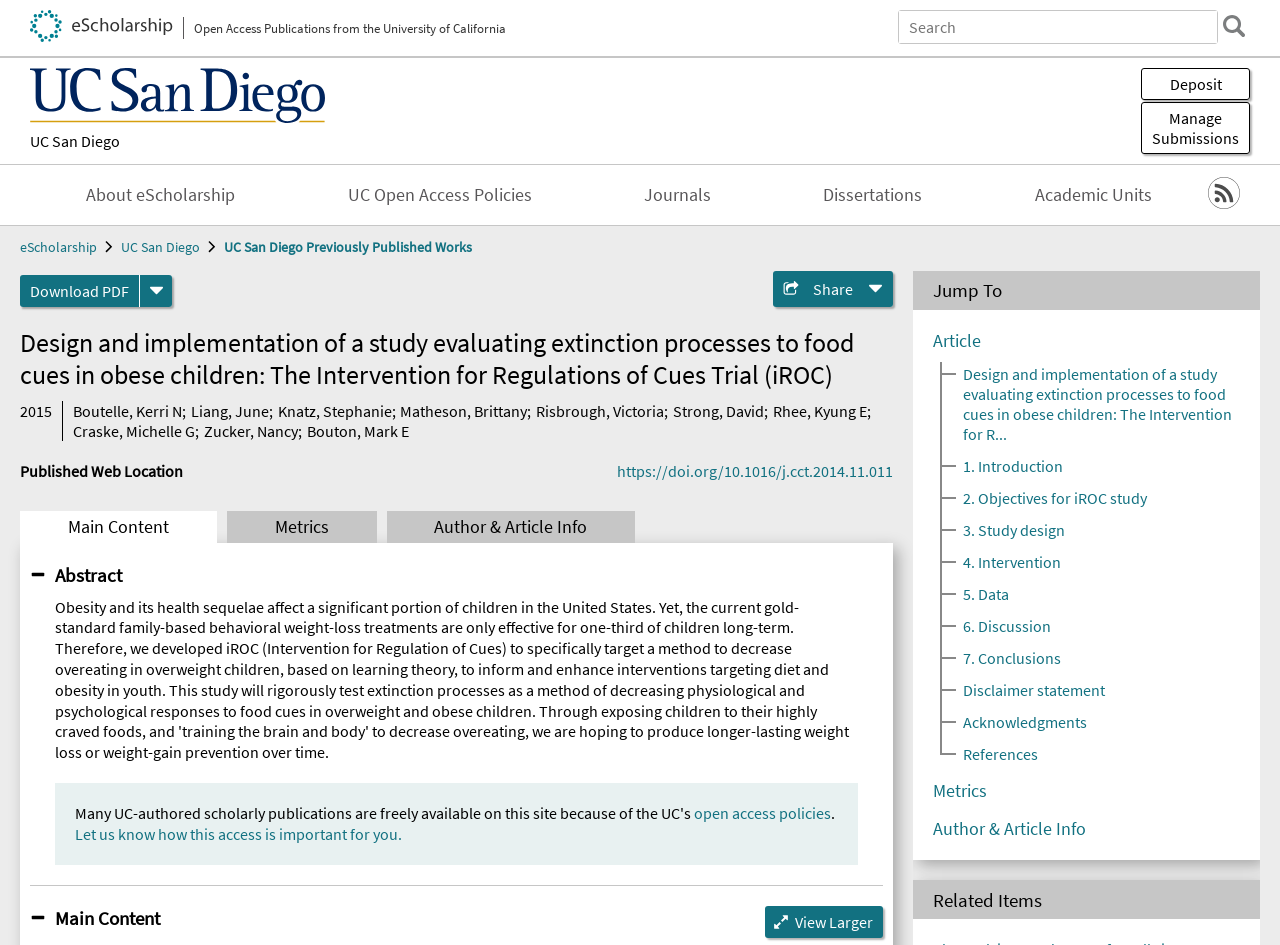Determine the coordinates of the bounding box for the clickable area needed to execute this instruction: "Jump to article".

[0.729, 0.349, 0.766, 0.372]